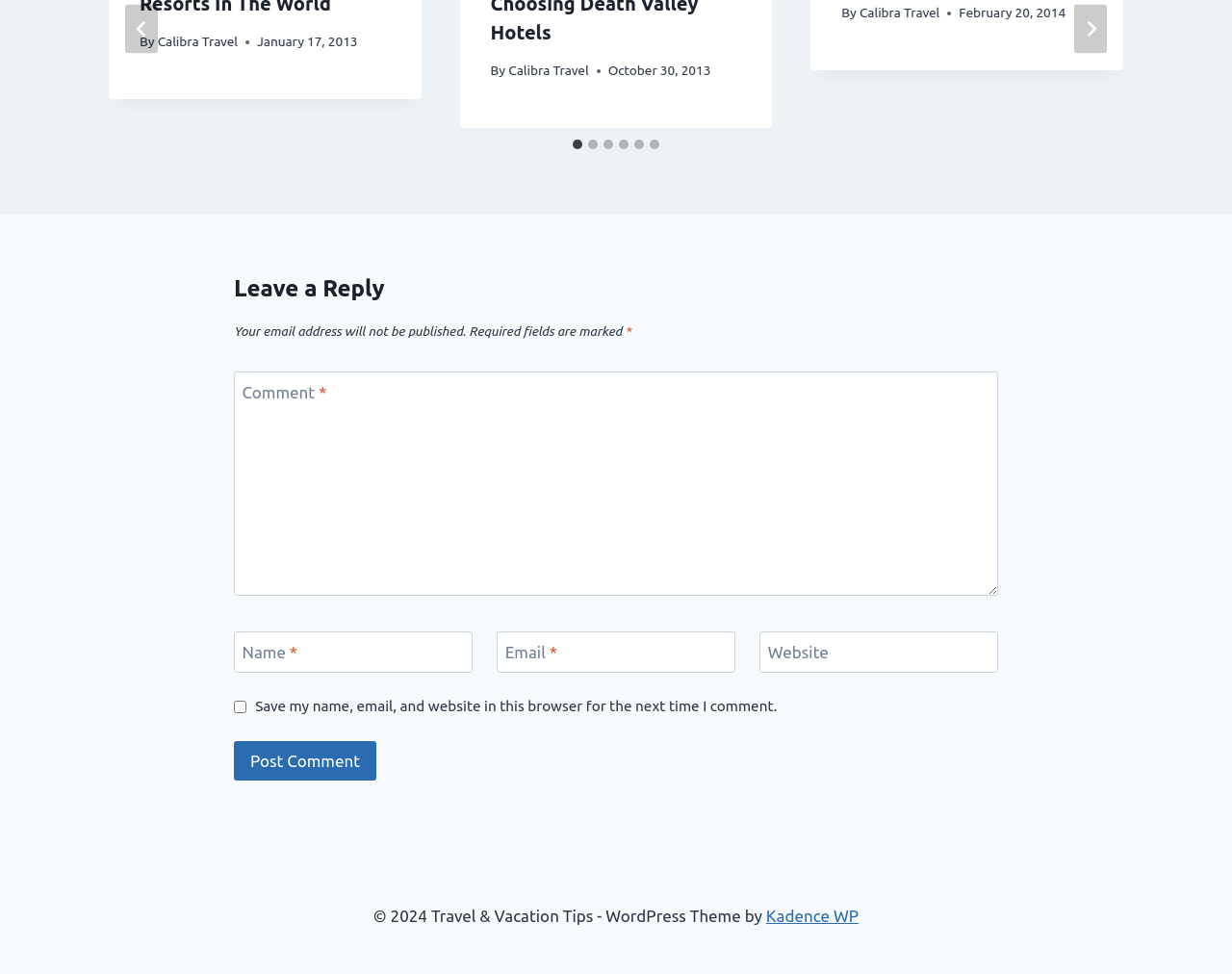Please identify the bounding box coordinates of the element I should click to complete this instruction: 'Click the 'Post Comment' button'. The coordinates should be given as four float numbers between 0 and 1, like this: [left, top, right, bottom].

[0.19, 0.761, 0.306, 0.801]